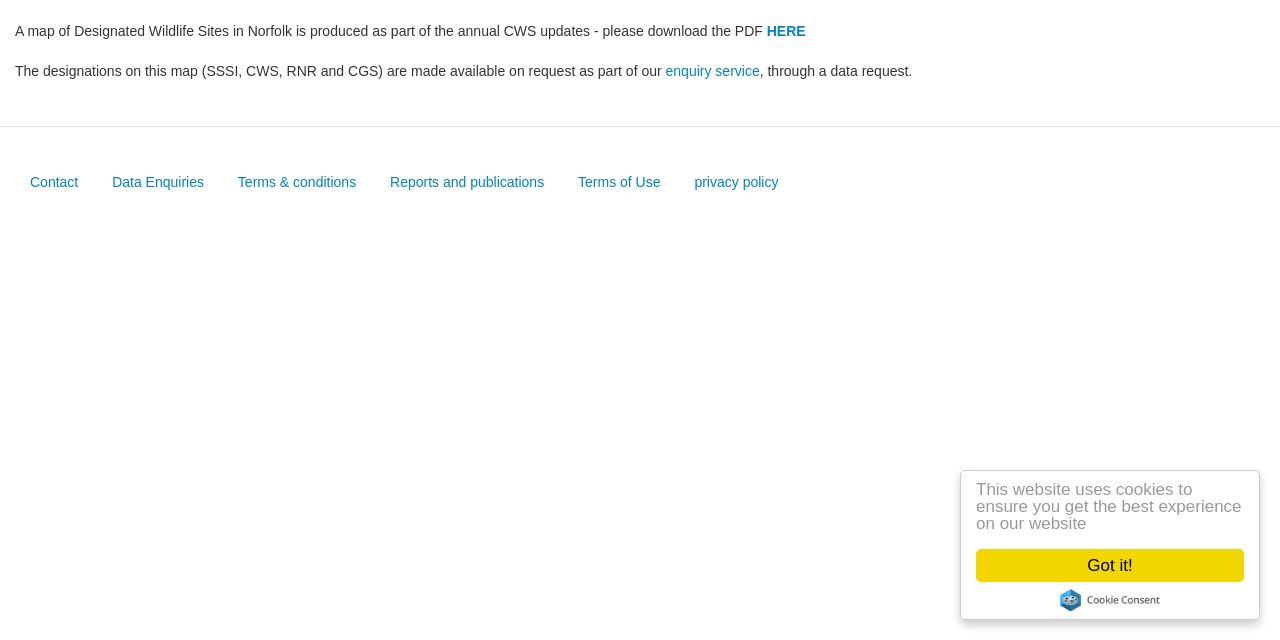Predict the bounding box of the UI element that fits this description: "Contact".

[0.012, 0.252, 0.073, 0.315]